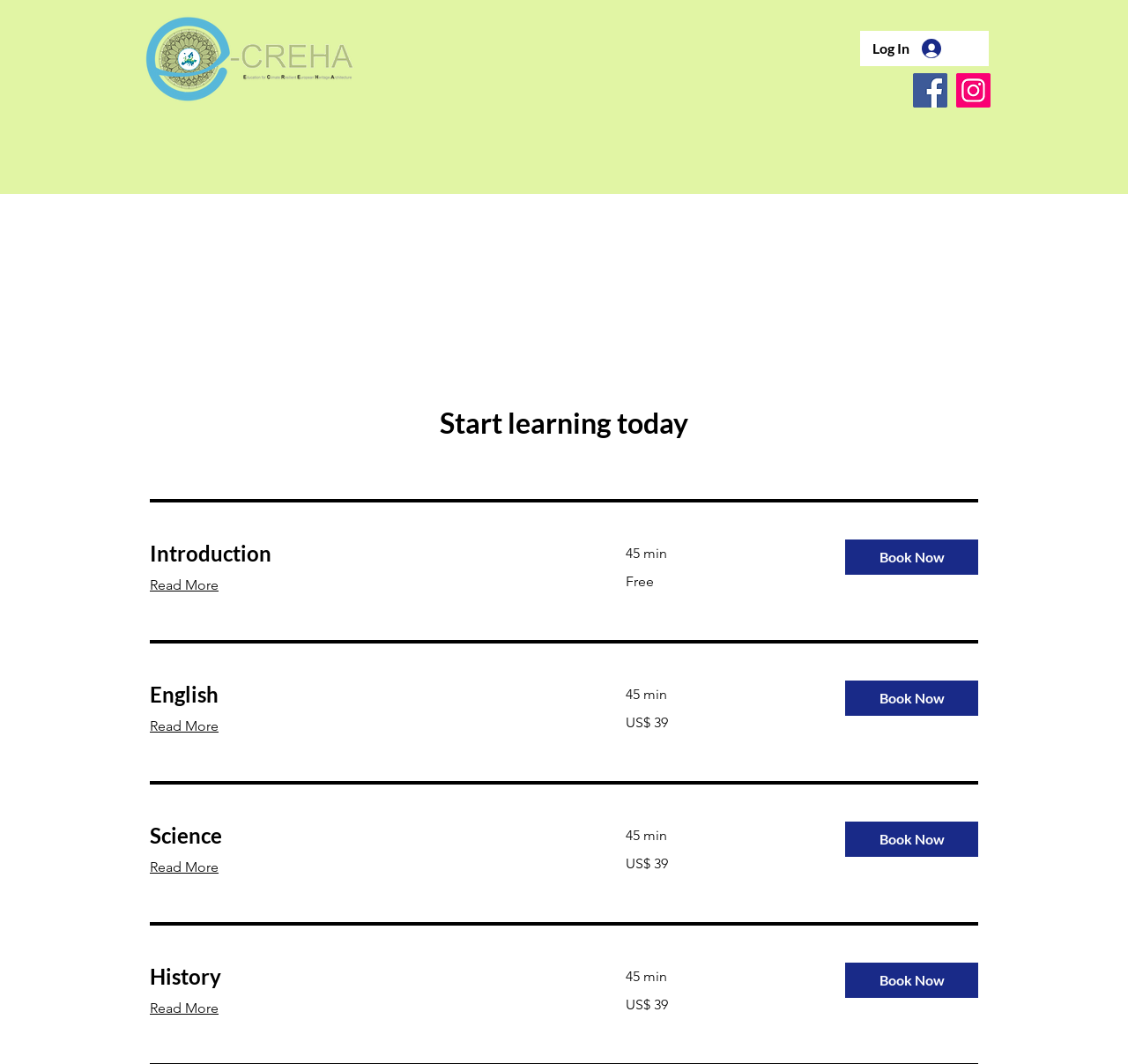Determine the bounding box for the HTML element described here: "Log In". The coordinates should be given as [left, top, right, bottom] with each number being a float between 0 and 1.

[0.762, 0.031, 0.845, 0.06]